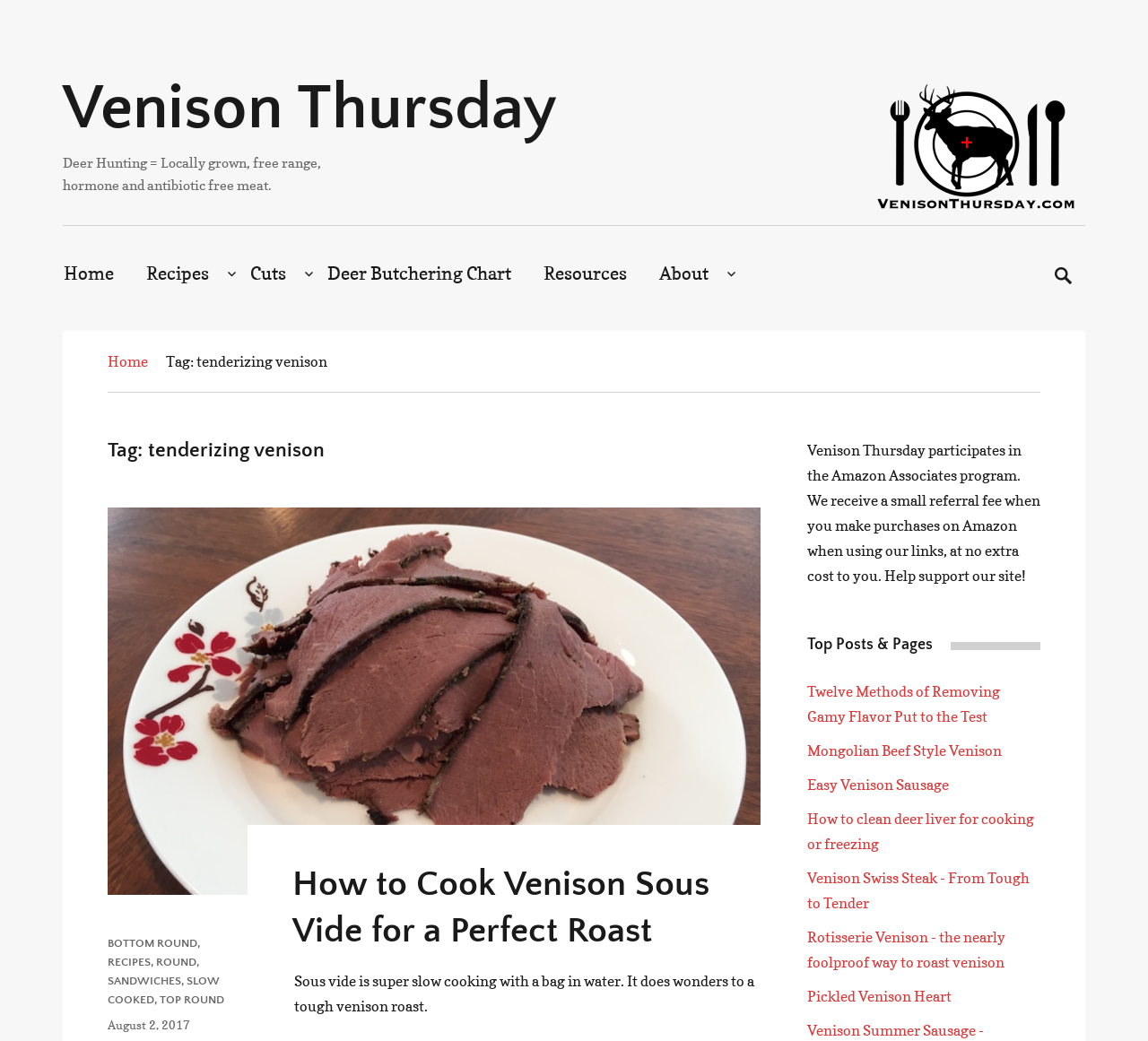What is the main topic of this webpage?
Please provide a single word or phrase as your answer based on the screenshot.

Venison